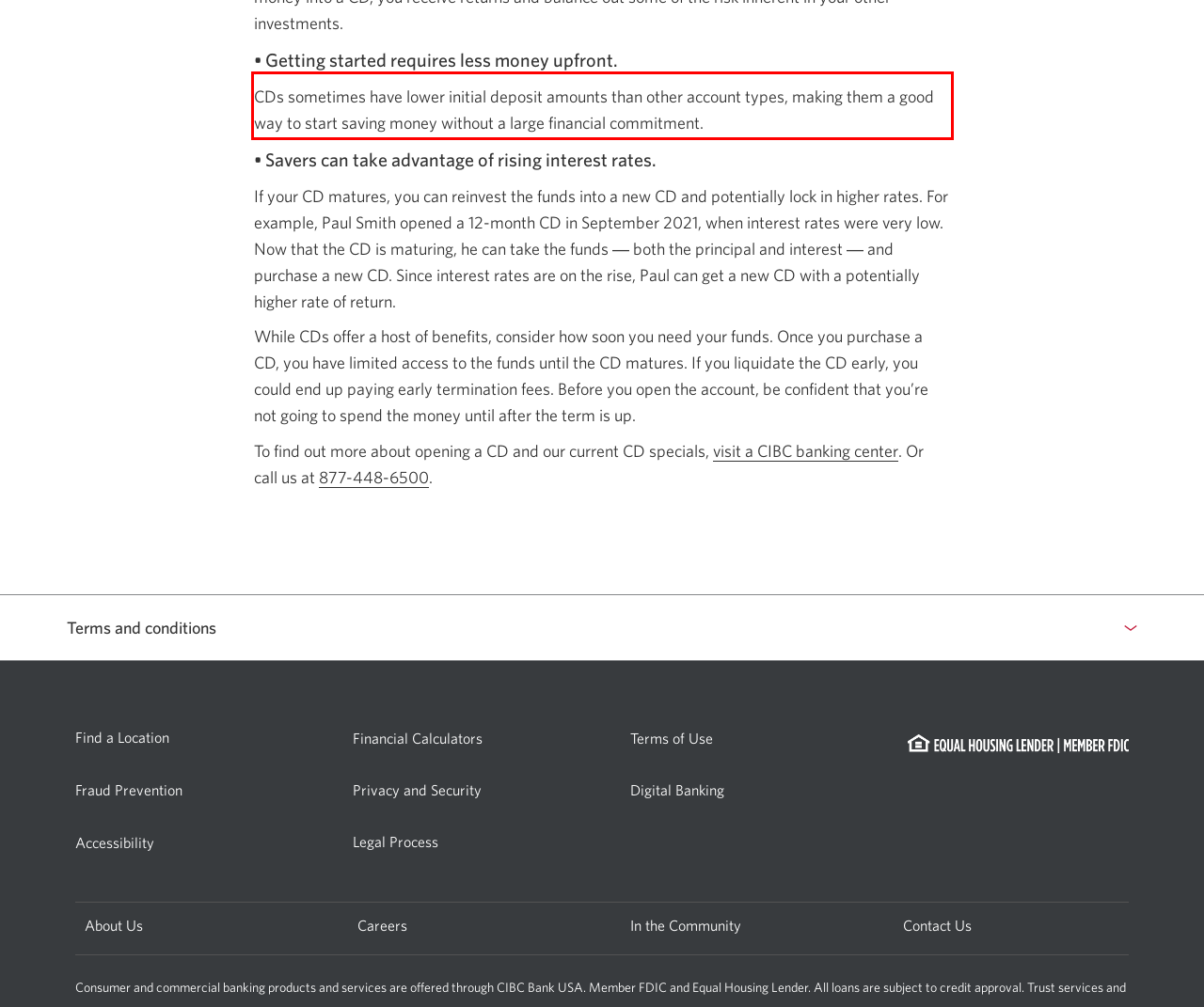You are presented with a screenshot containing a red rectangle. Extract the text found inside this red bounding box.

CDs sometimes have lower initial deposit amounts than other account types, making them a good way to start saving money without a large financial commitment.